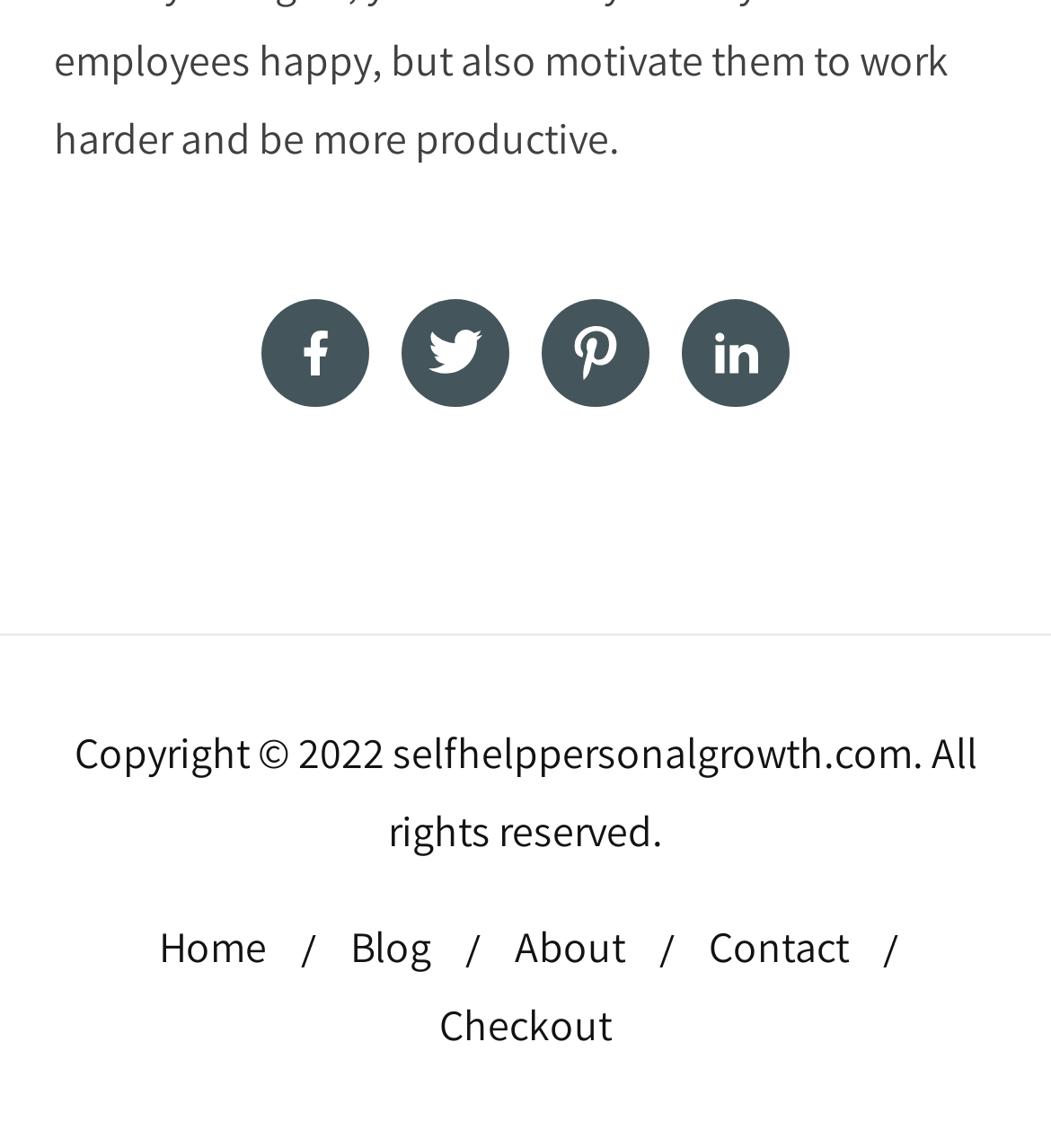What is the position of the 'About' link?
Please provide a comprehensive answer based on the details in the screenshot.

I compared the y1 and y2 coordinates of the 'About' link element with the other link elements in the bottom navigation section and found that it is positioned in the middle.